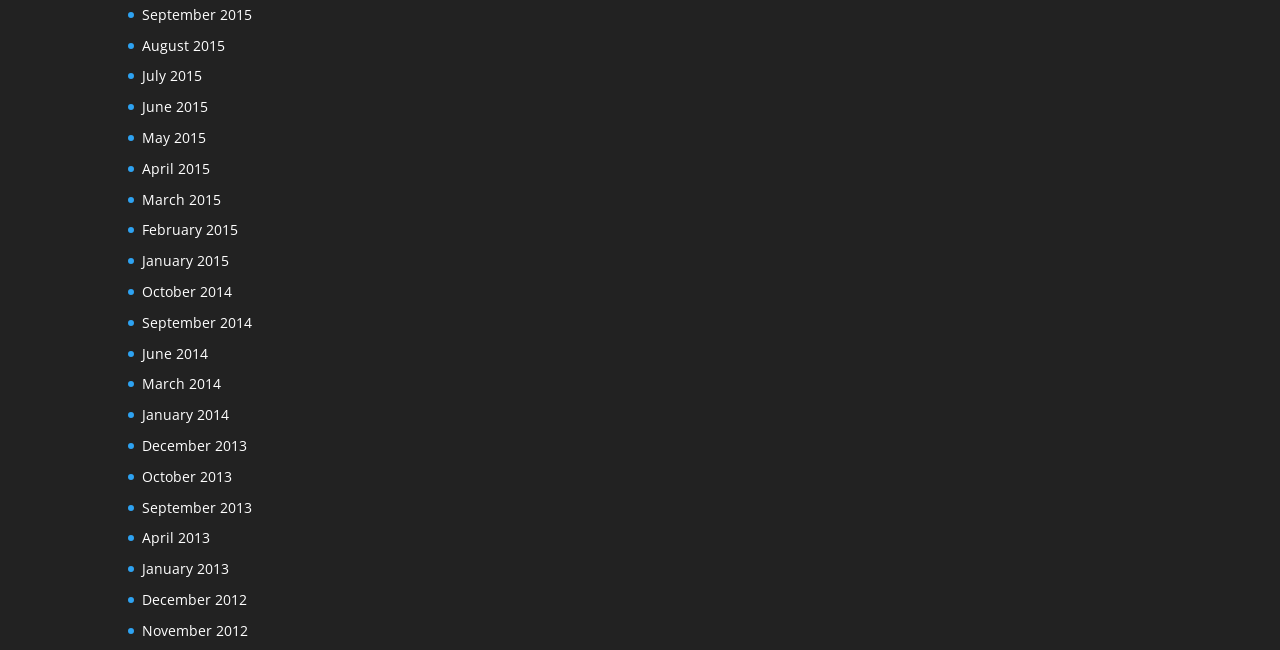Provide the bounding box coordinates of the HTML element described as: "parent_node: Alicia_B aria-label="User: "Alicia_B"" title="Alicia_B"". The bounding box coordinates should be four float numbers between 0 and 1, i.e., [left, top, right, bottom].

None